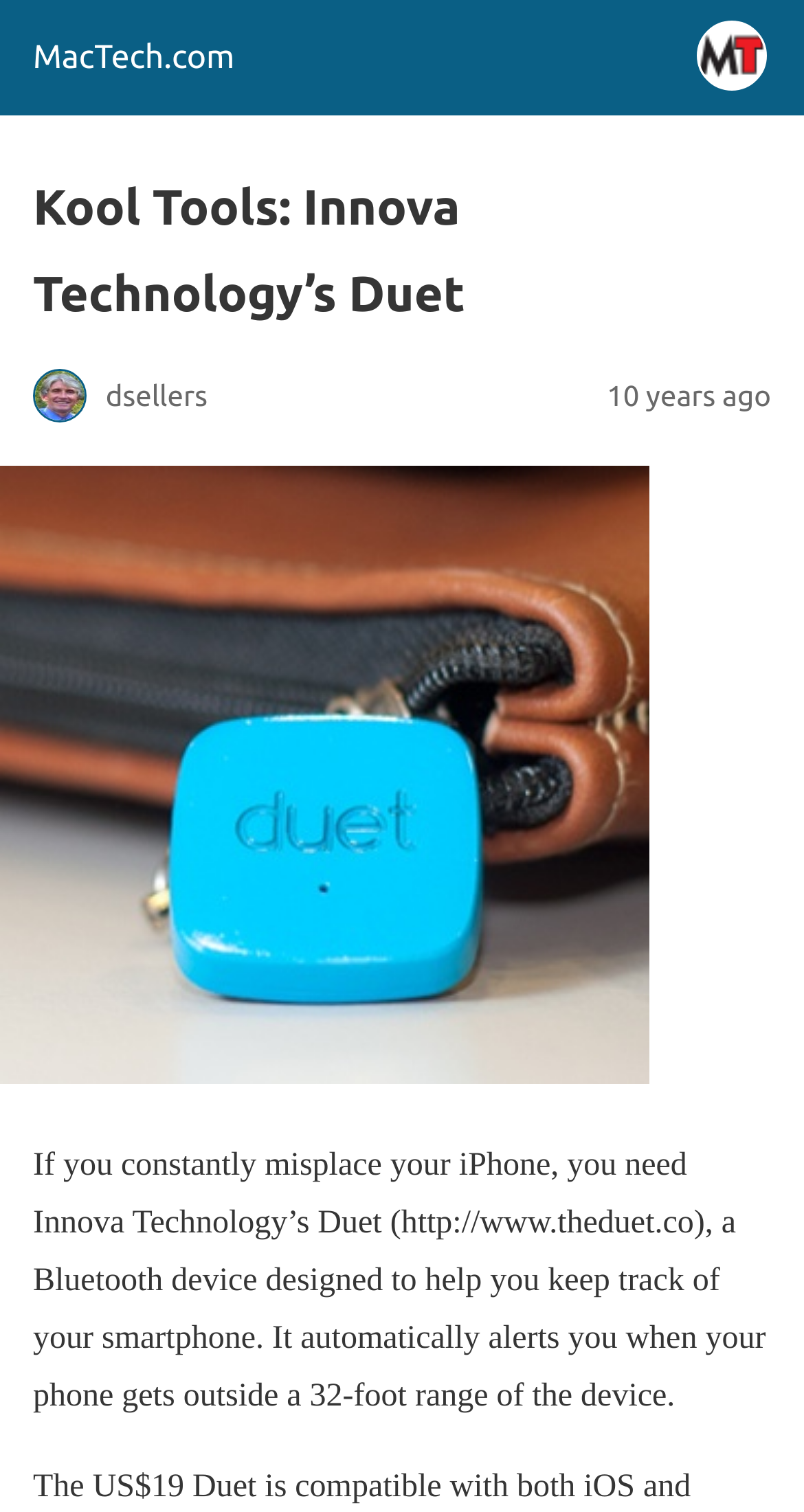Bounding box coordinates should be provided in the format (top-left x, top-left y, bottom-right x, bottom-right y) with all values between 0 and 1. Identify the bounding box for this UI element: MacTech.com

[0.041, 0.026, 0.292, 0.05]